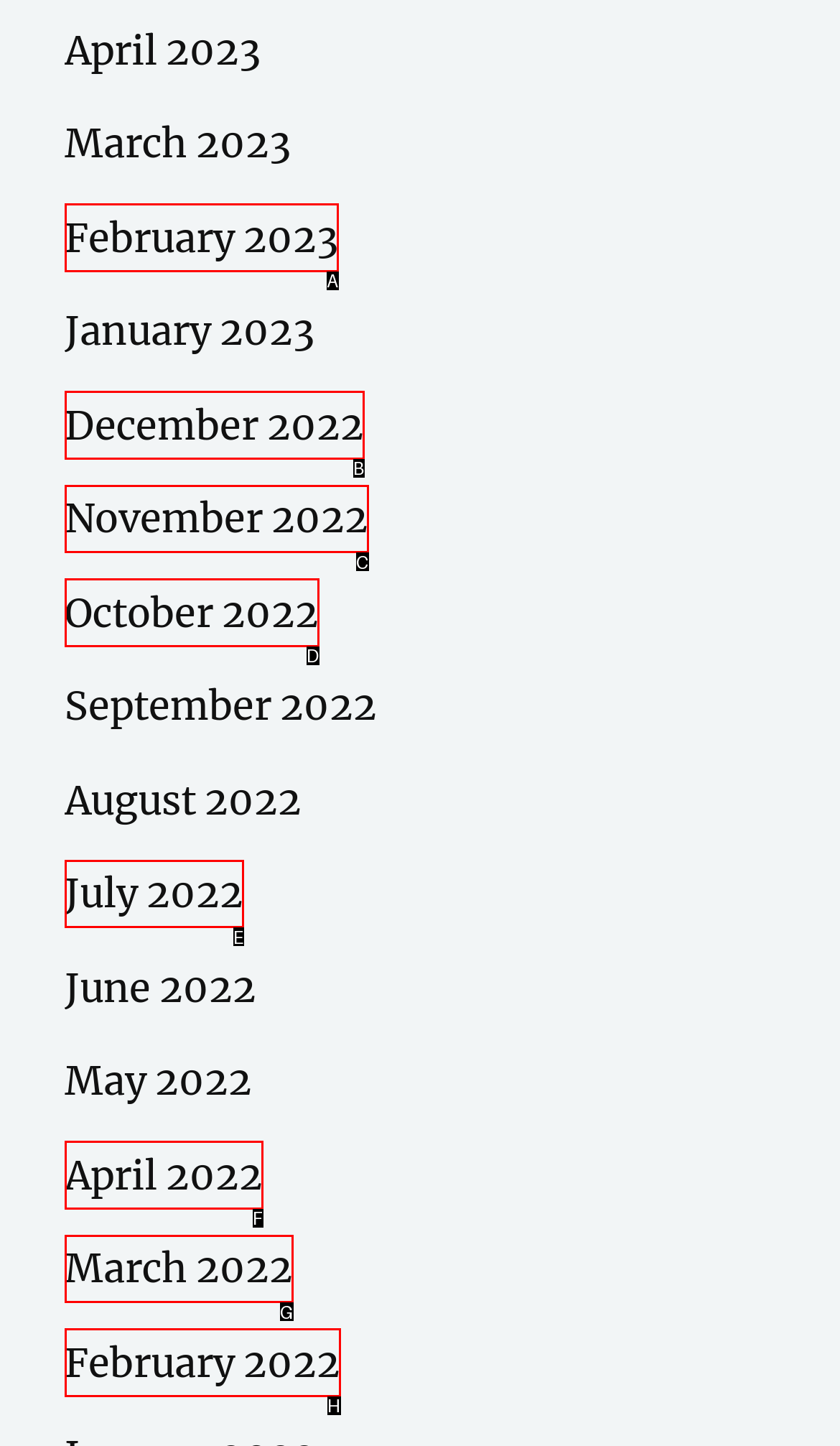Tell me which one HTML element you should click to complete the following task: Contact US
Answer with the option's letter from the given choices directly.

None